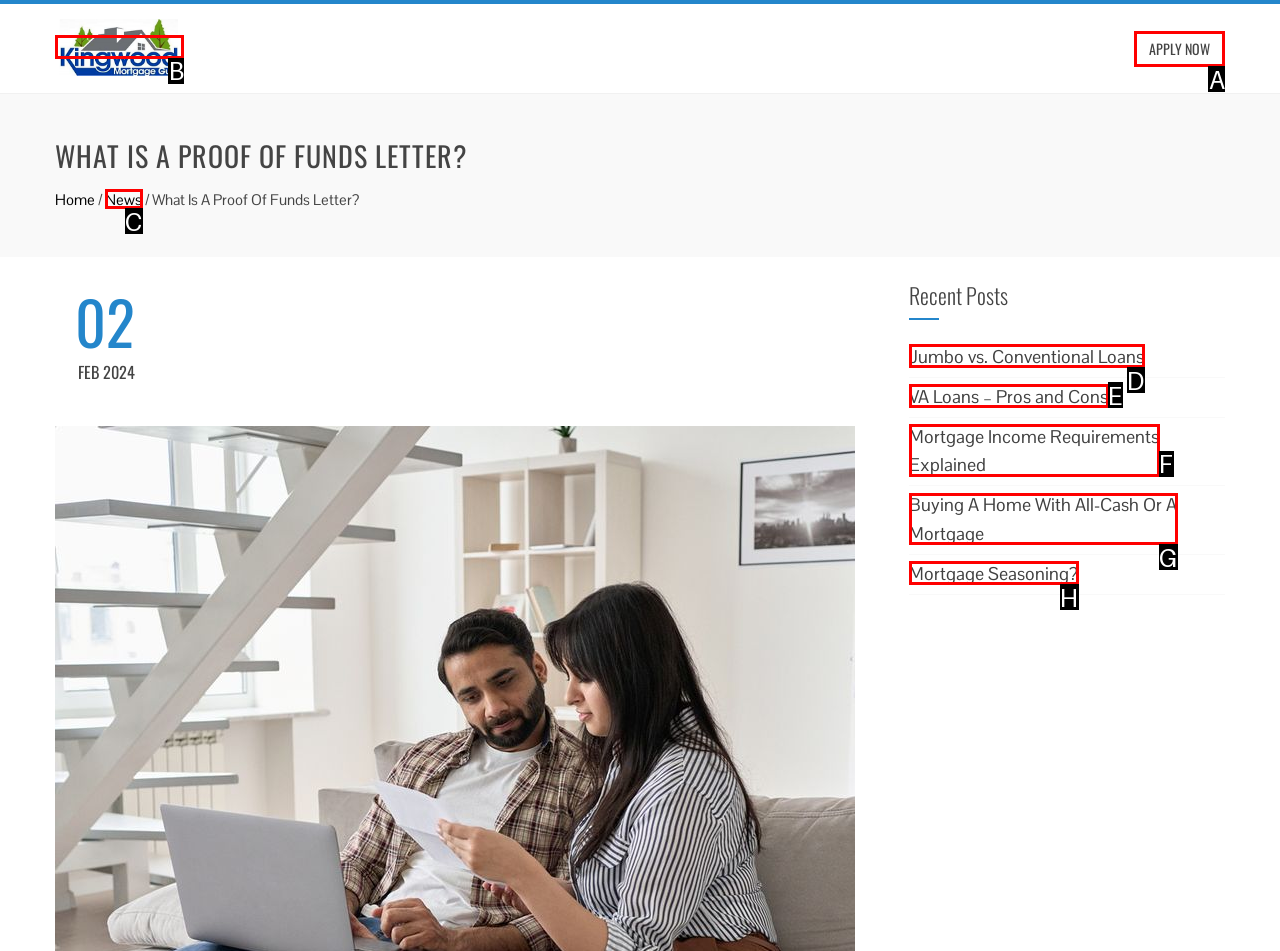What is the letter of the UI element you should click to Click on the 'APPLY NOW' button? Provide the letter directly.

A